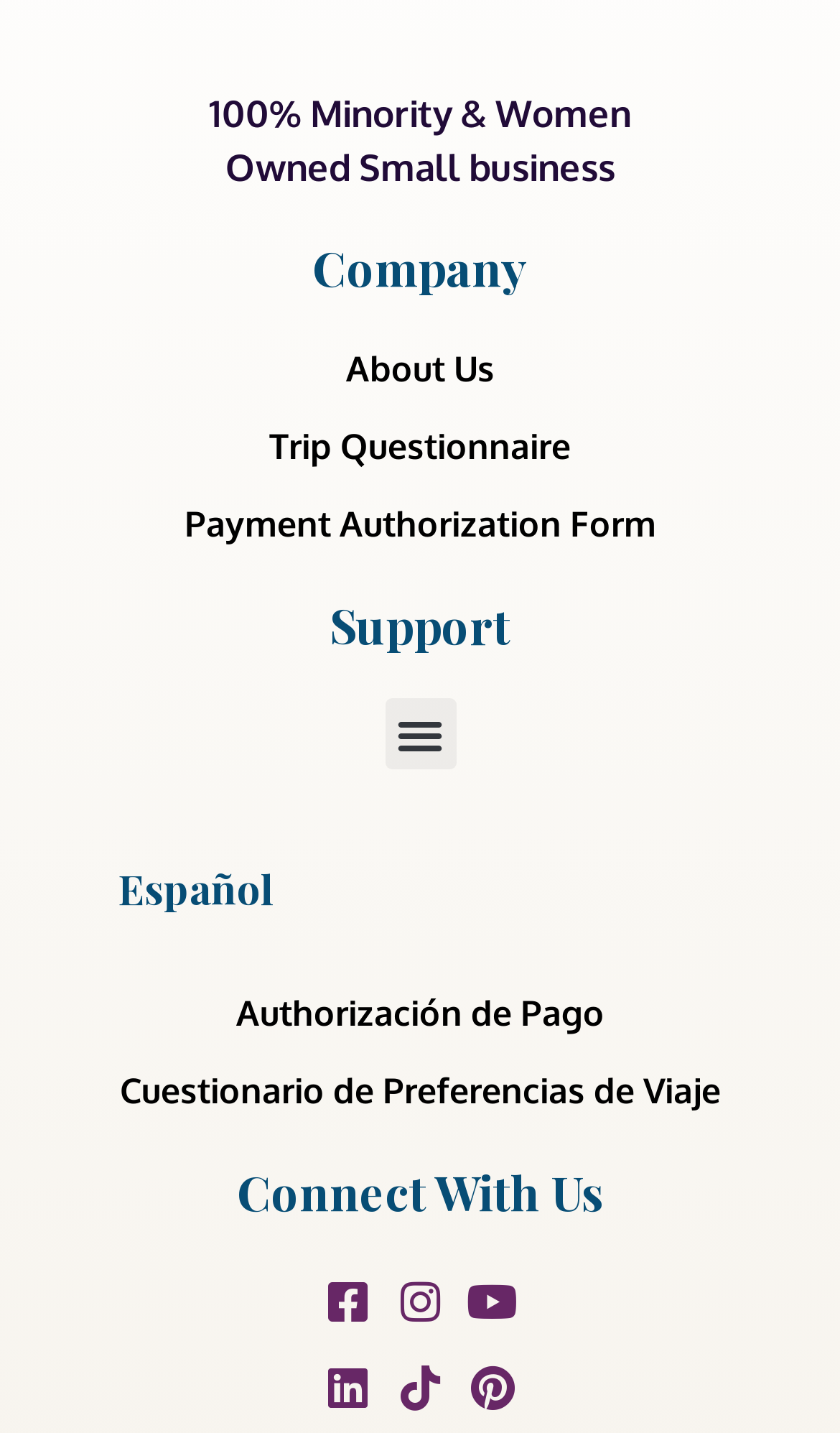Can you provide the bounding box coordinates for the element that should be clicked to implement the instruction: "Open Trip Questionnaire"?

[0.321, 0.297, 0.679, 0.327]